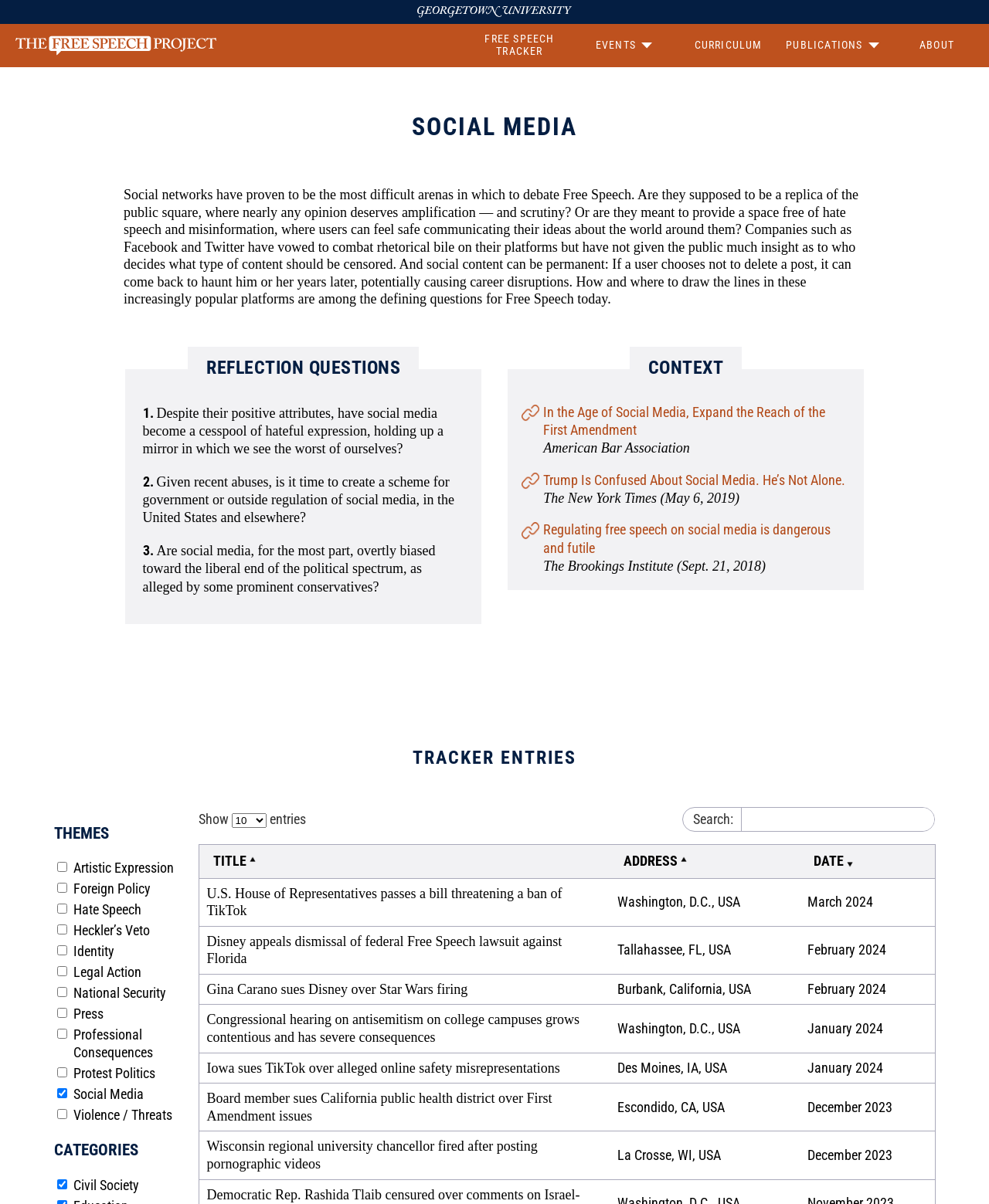Locate the UI element described by Publications Triangle and provide its bounding box coordinates. Use the format (top-left x, top-left y, bottom-right x, bottom-right y) with all values as floating point numbers between 0 and 1.

[0.789, 0.021, 0.895, 0.054]